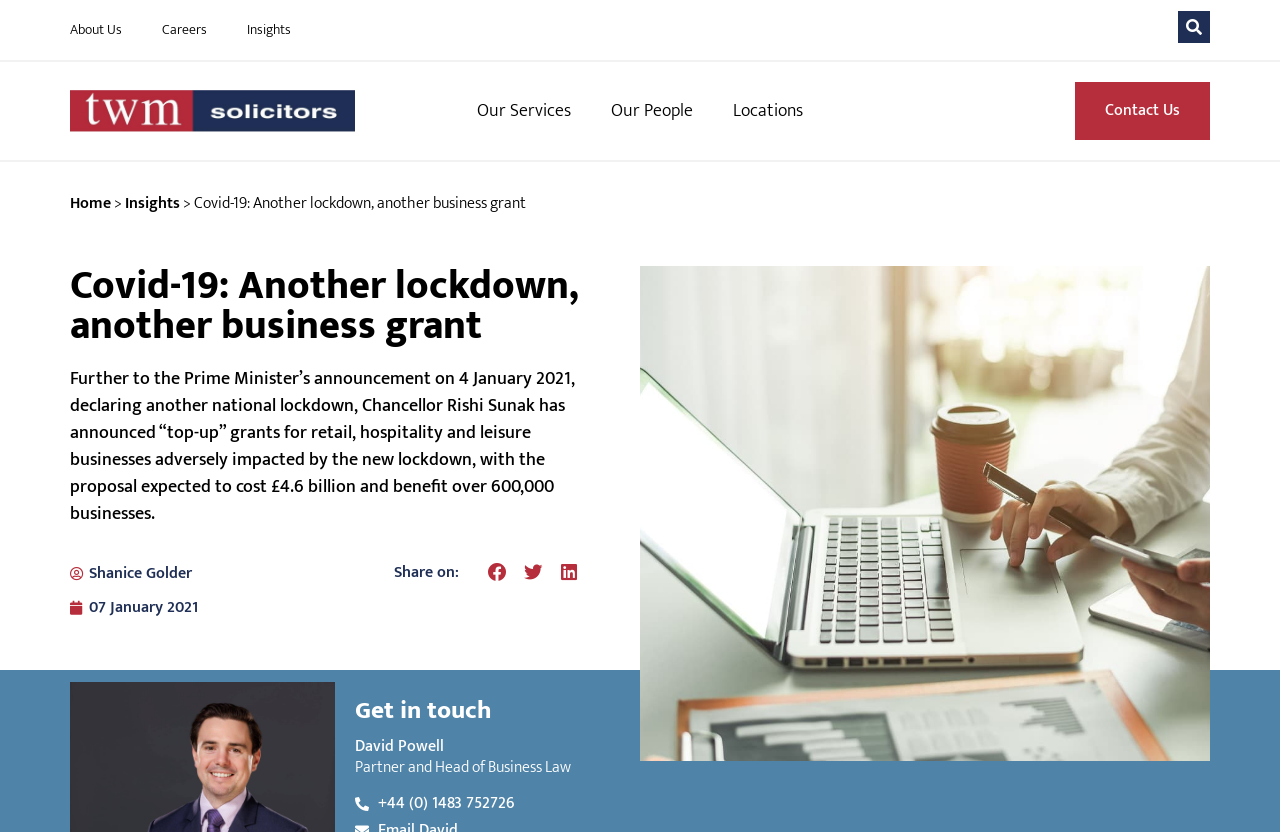Identify the bounding box coordinates of the region I need to click to complete this instruction: "Contact Us".

[0.84, 0.099, 0.945, 0.168]